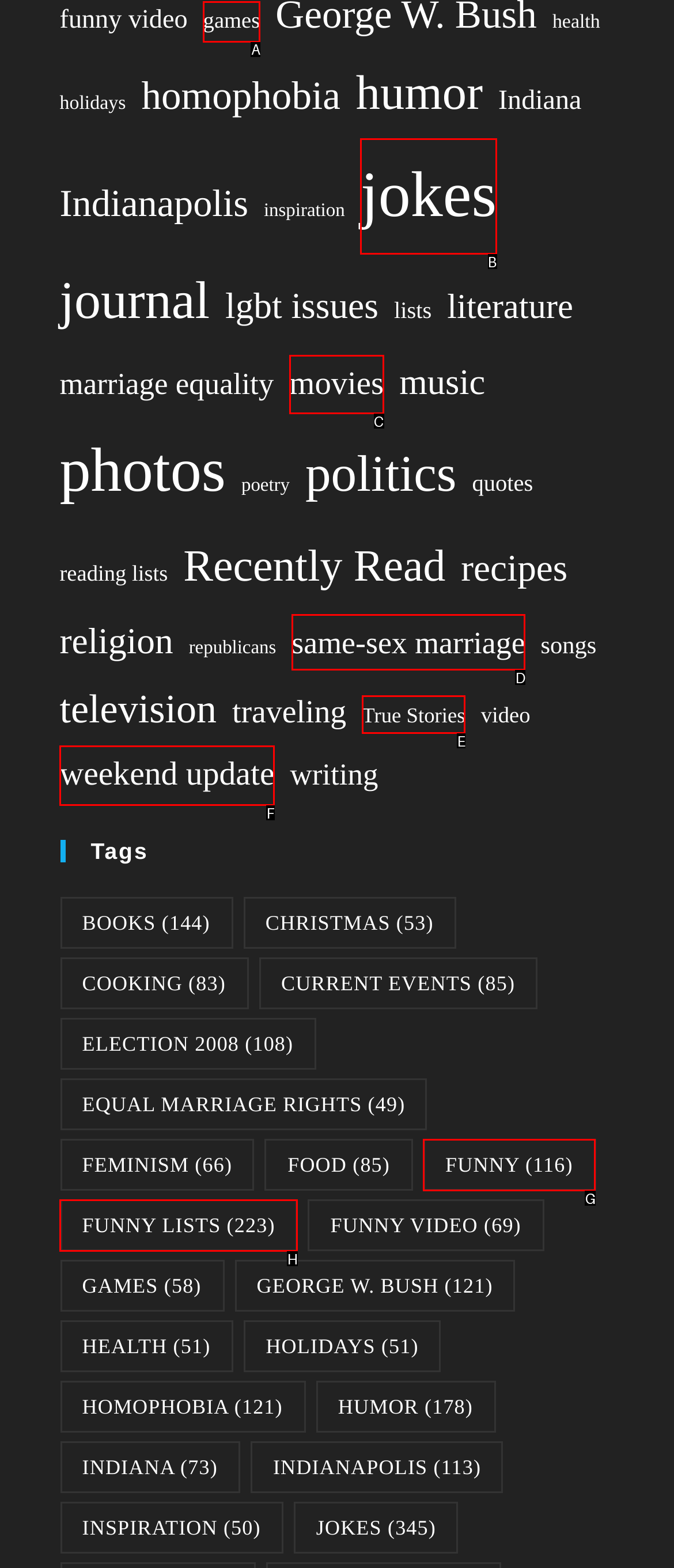From the given options, indicate the letter that corresponds to the action needed to complete this task: Click on Departments. Respond with only the letter.

None